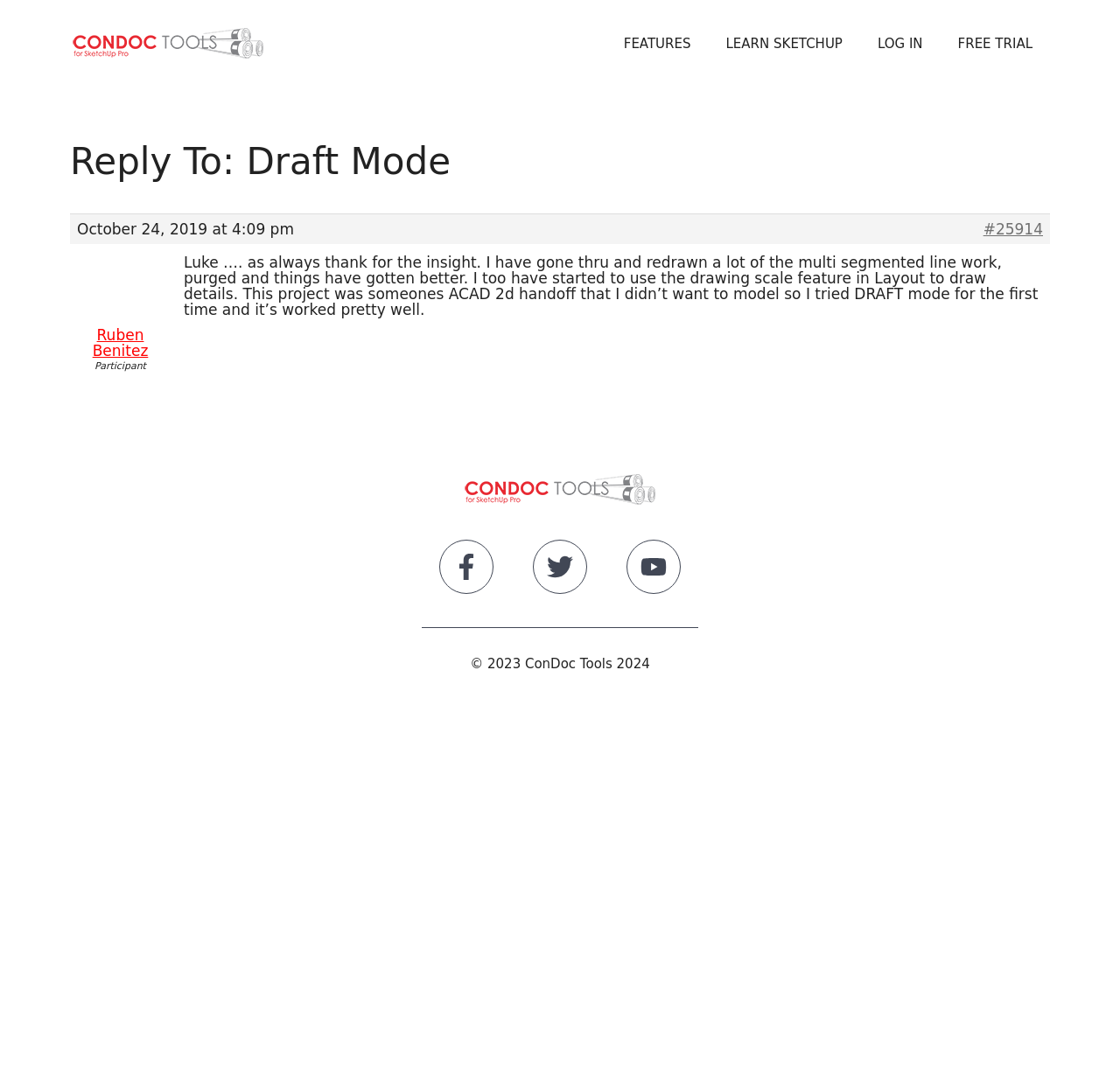What social media platforms are linked in the footer?
Look at the image and provide a short answer using one word or a phrase.

Facebook, Twitter, Youtube